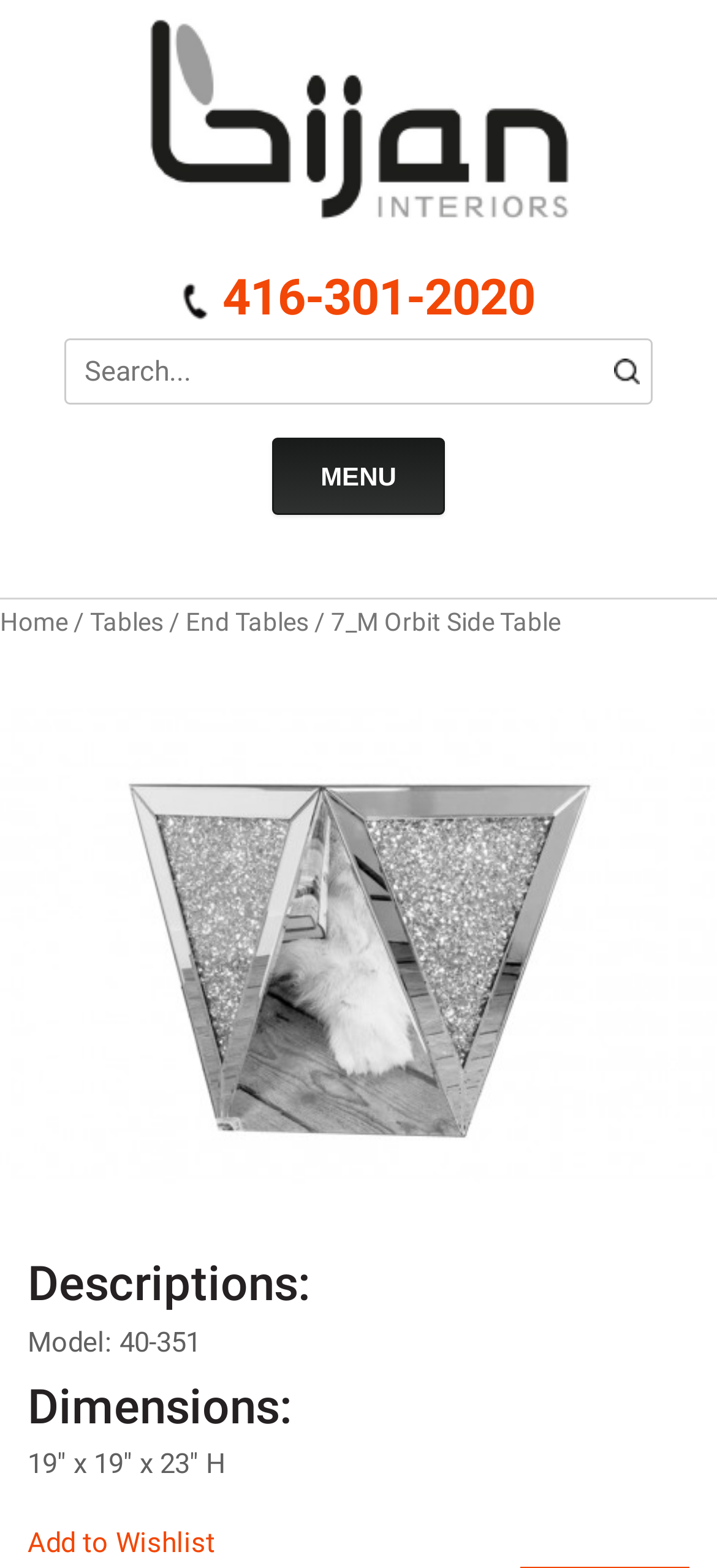What is the name of the furniture store?
Could you give a comprehensive explanation in response to this question?

The name of the furniture store can be found in the top-left corner of the webpage, where it says 'Bijan Interiors - Modern Furniture Store Toronto'.